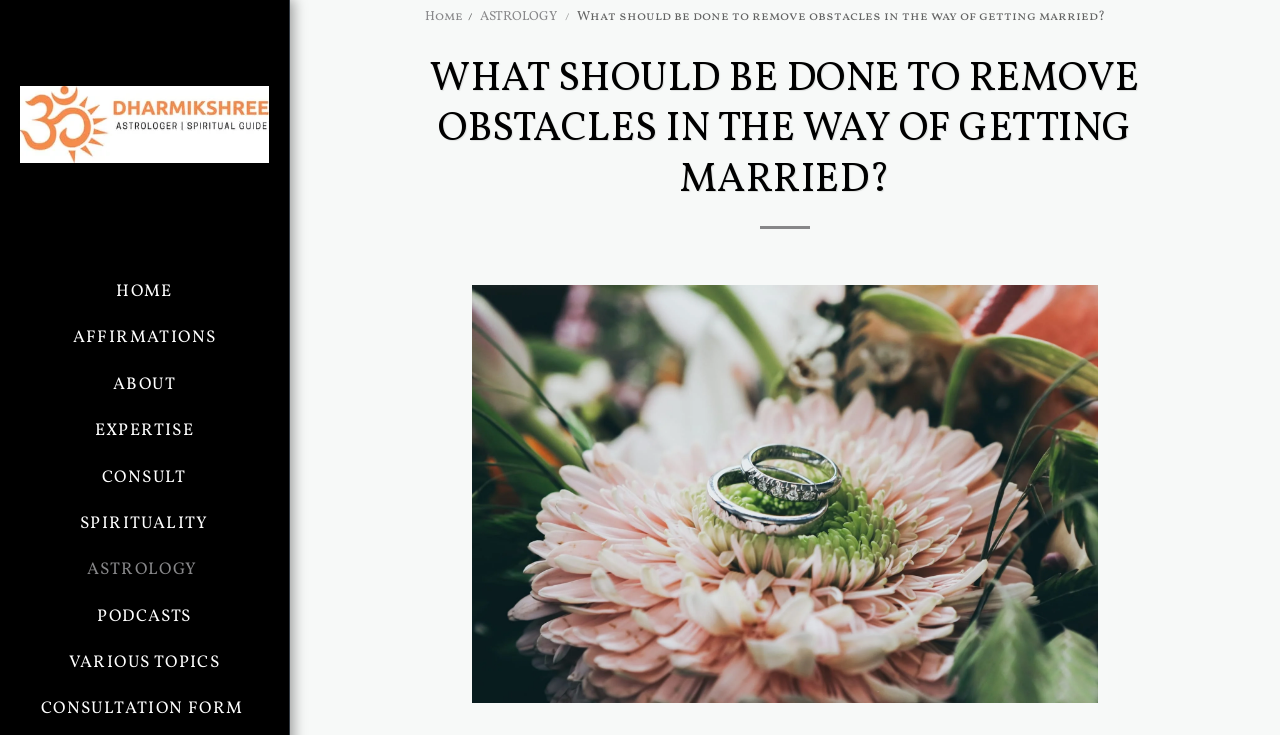Respond to the question below with a single word or phrase:
Are there any horizontal separators on the webpage?

Yes